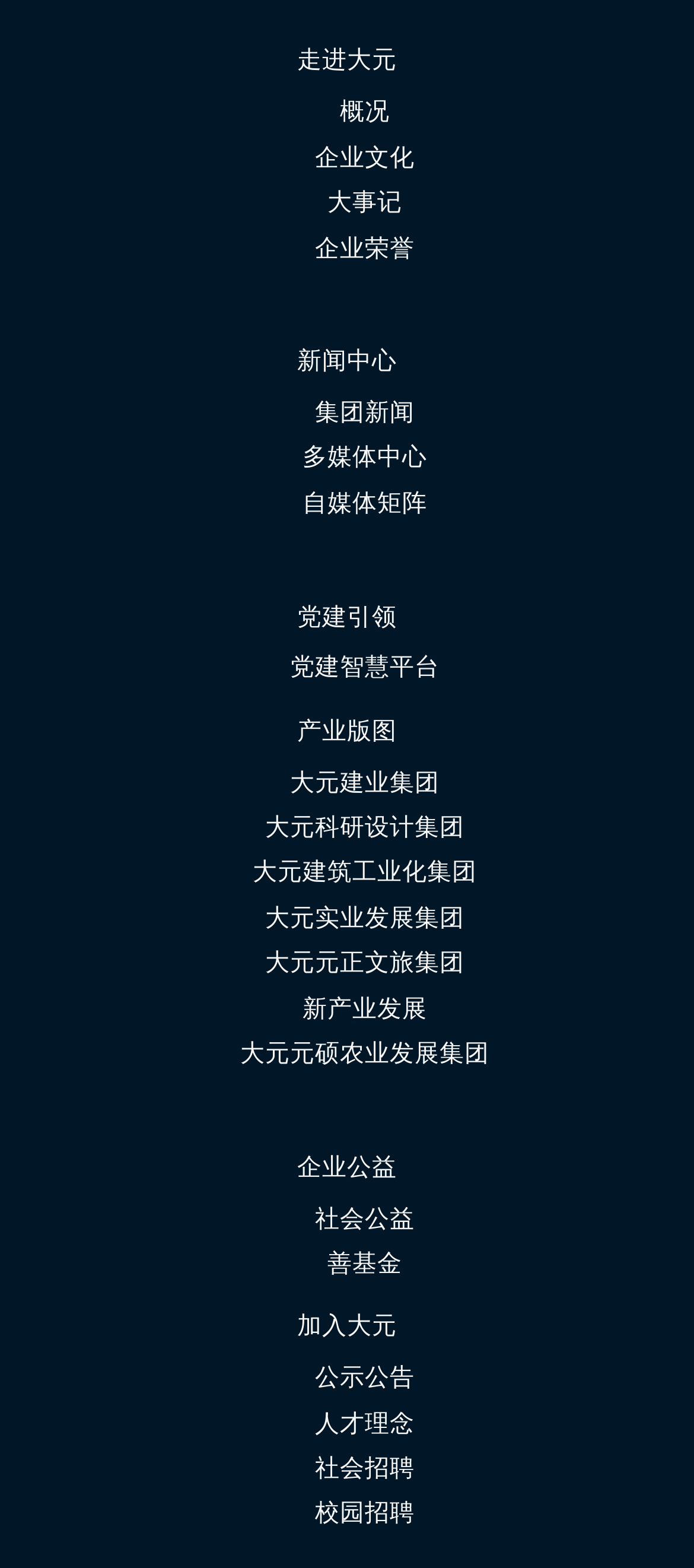What is the company's approach to social responsibility?
Please give a detailed and elaborate answer to the question based on the image.

The website has a section dedicated to '企业公益' (Enterprise Public Welfare) and '善基金' (Charity Fund), suggesting that the company is committed to philanthropy and public welfare.